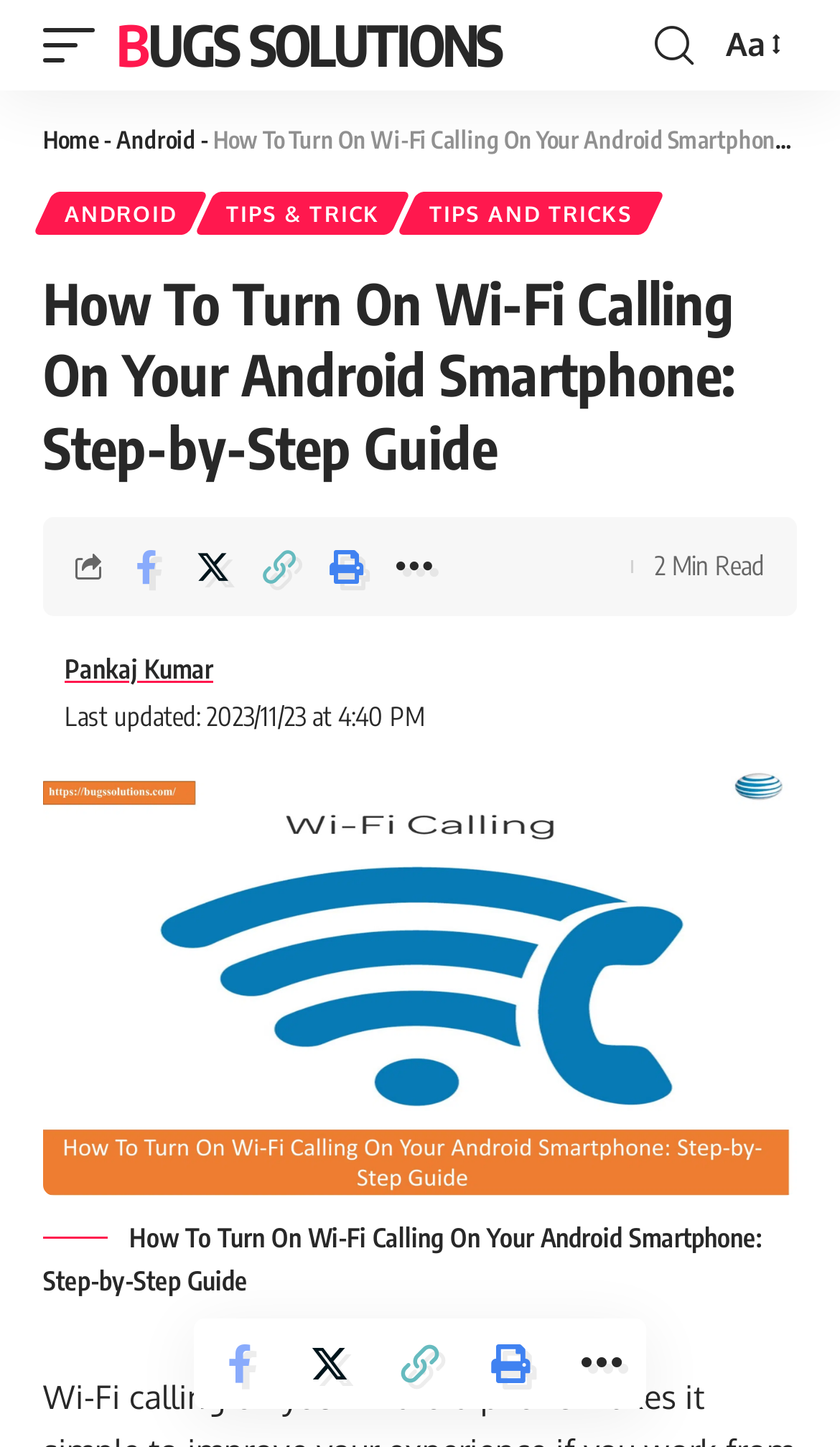Provide the bounding box coordinates for the UI element that is described by this text: "aria-label="Share on Twitter"". The coordinates should be in the form of four float numbers between 0 and 1: [left, top, right, bottom].

[0.218, 0.368, 0.29, 0.415]